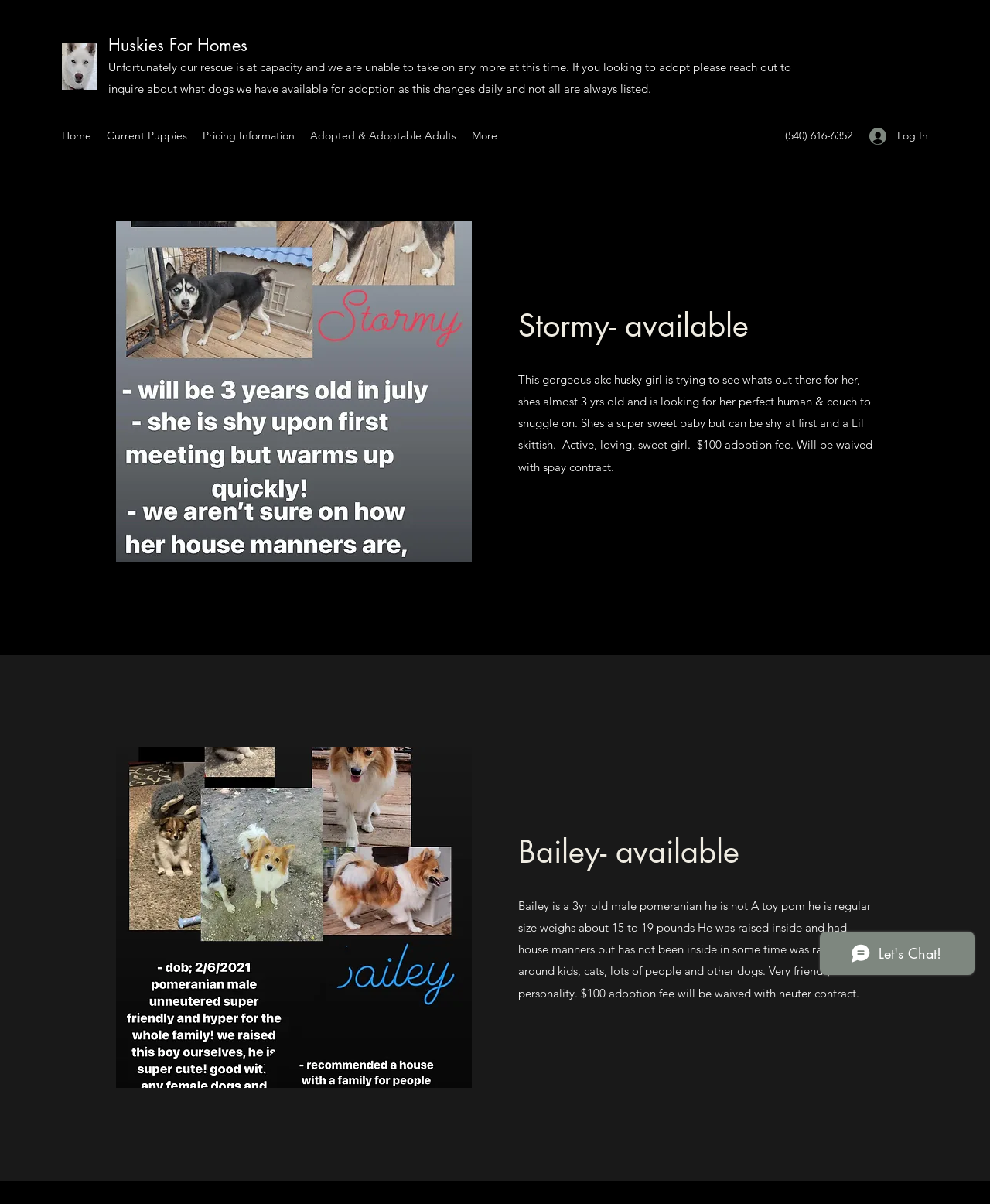What is the breed of Bailey?
Refer to the image and provide a one-word or short phrase answer.

Pomeranian